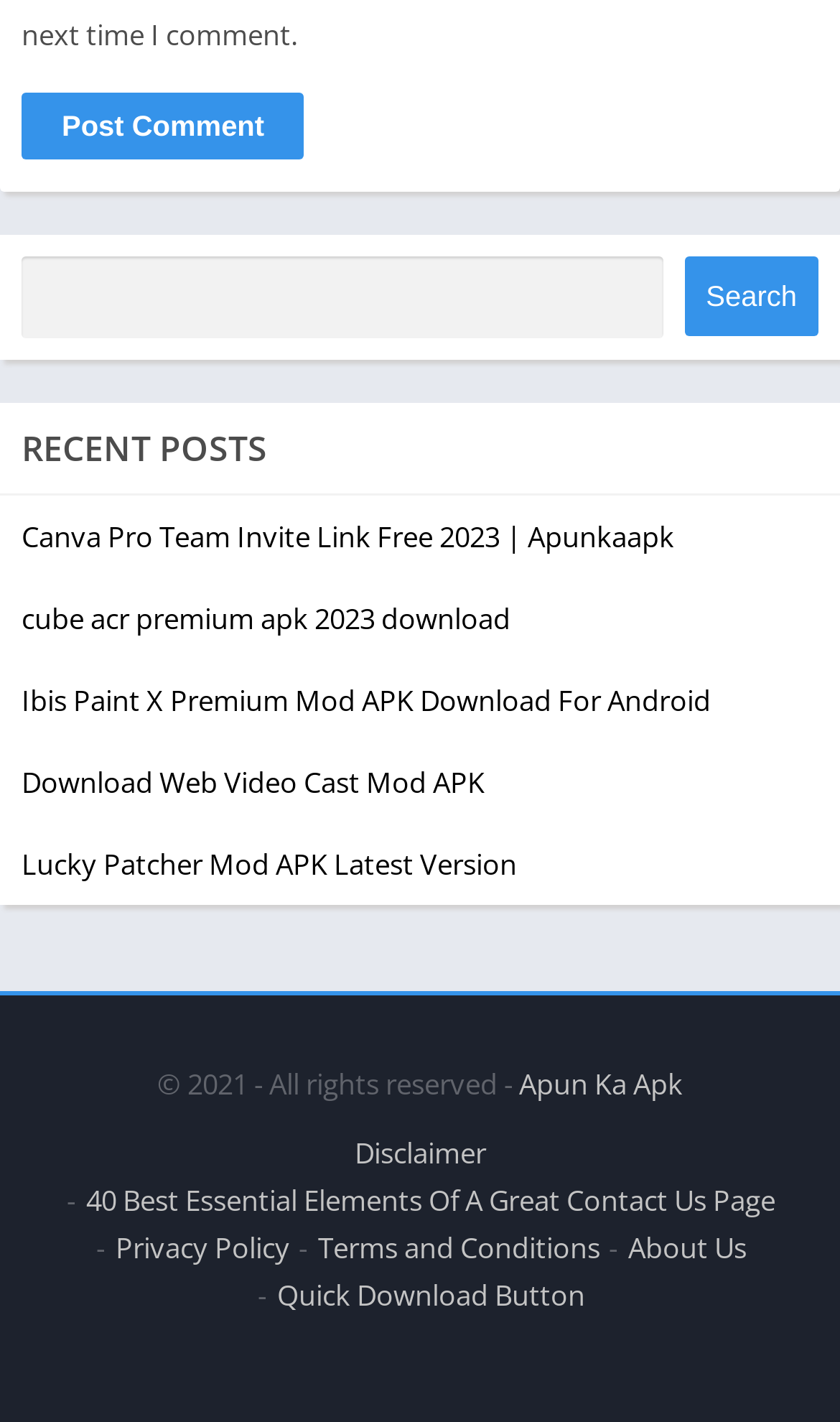Locate the bounding box coordinates of the segment that needs to be clicked to meet this instruction: "Post a comment".

[0.026, 0.065, 0.362, 0.112]